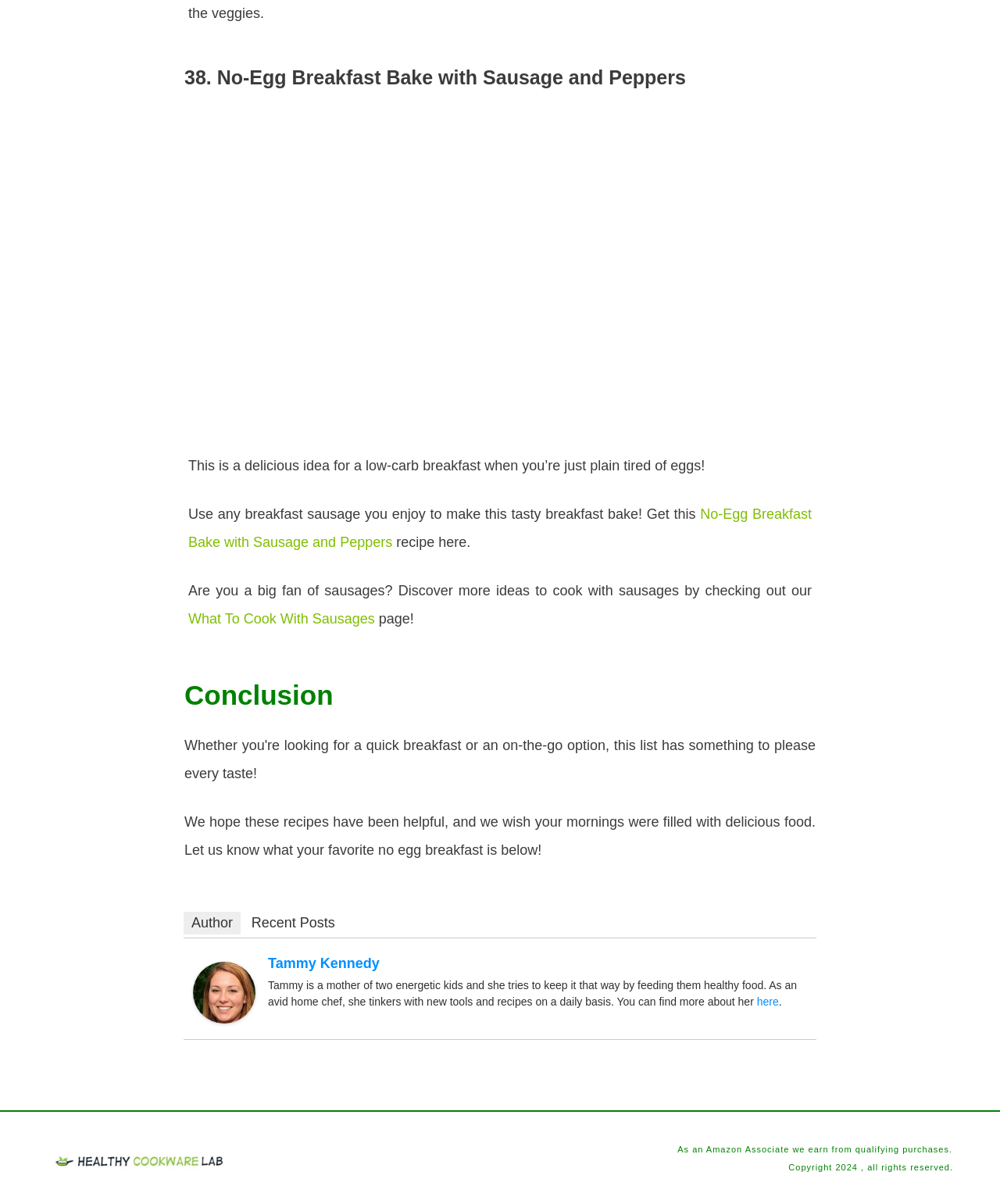Point out the bounding box coordinates of the section to click in order to follow this instruction: "Click the link to view the No-Egg Breakfast Bake with Sausage and Peppers recipe".

[0.227, 0.102, 0.773, 0.362]